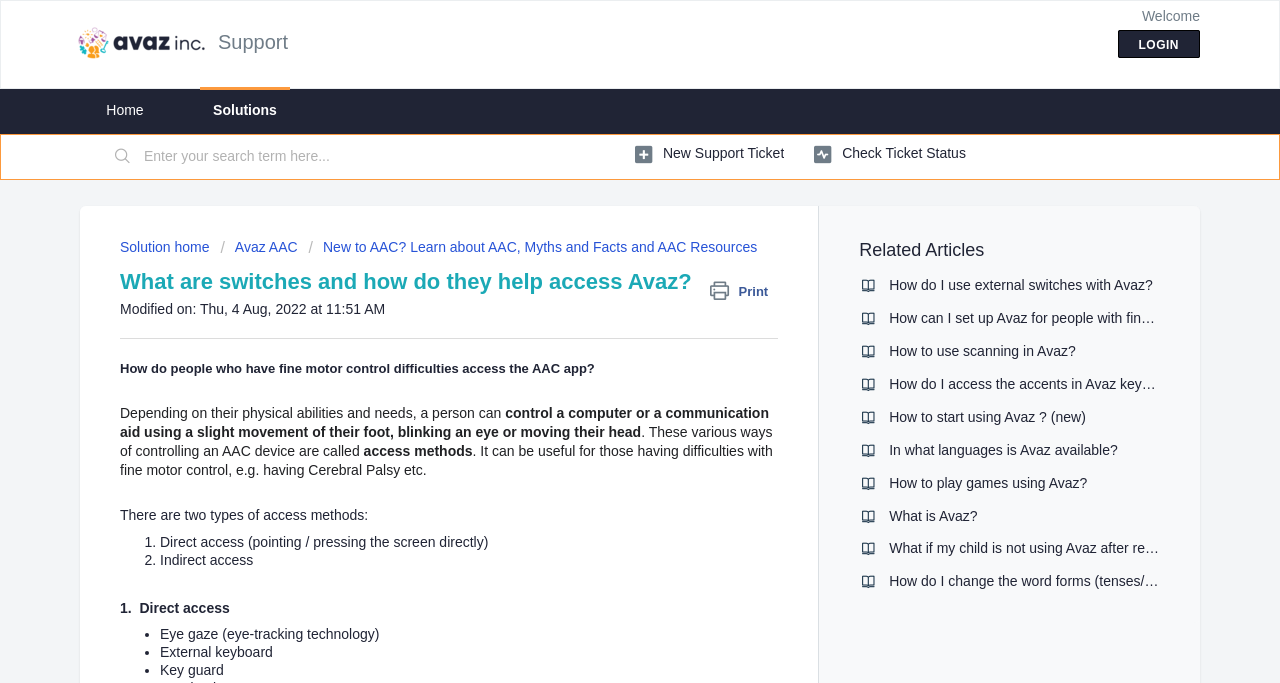Find the bounding box coordinates of the element you need to click on to perform this action: 'Search for something'. The coordinates should be represented by four float values between 0 and 1, in the format [left, top, right, bottom].

[0.088, 0.201, 0.105, 0.259]